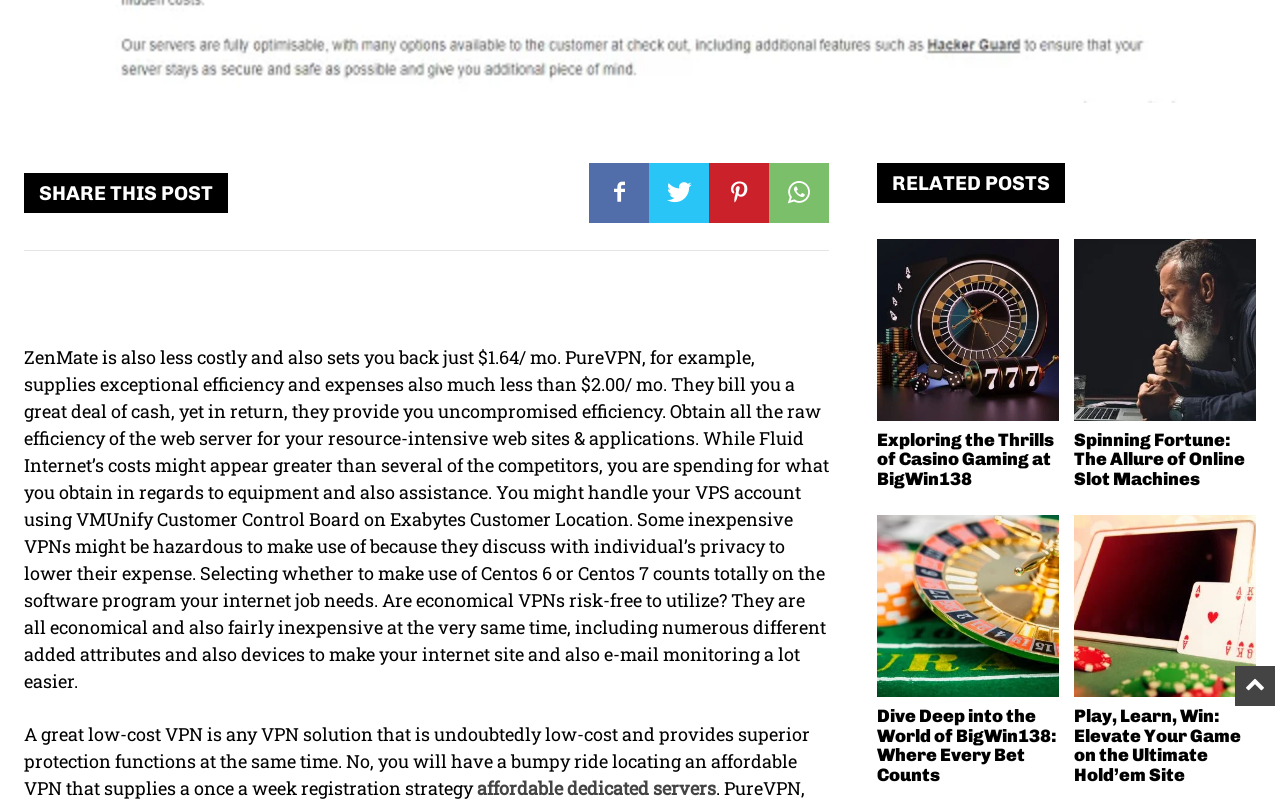Find and provide the bounding box coordinates for the UI element described with: "affordable dedicated servers".

[0.373, 0.964, 0.559, 0.994]